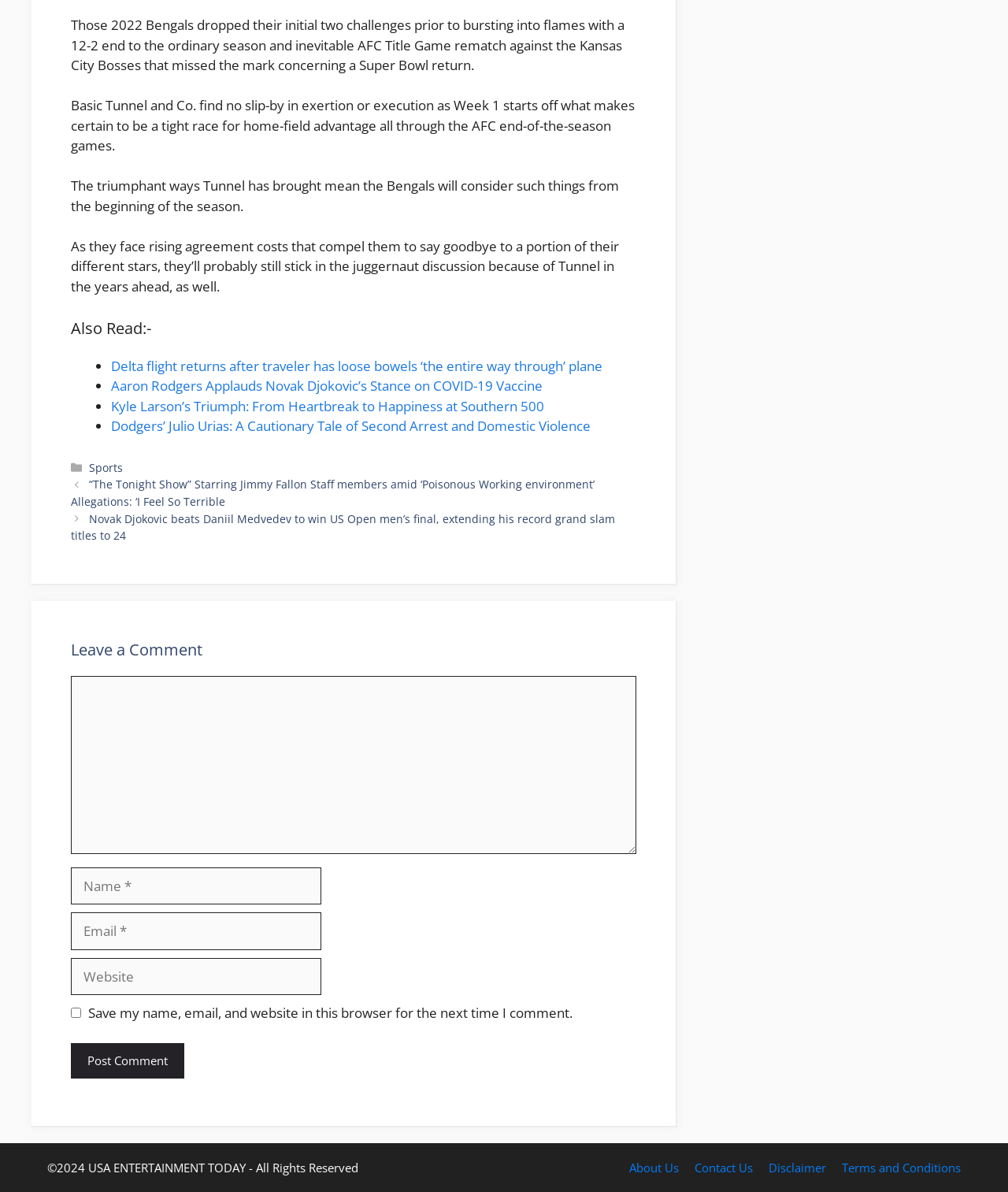Refer to the screenshot and answer the following question in detail:
What is the purpose of the 'Leave a Comment' section?

The 'Leave a Comment' section is where users can input their name, email, website, and comment to share their thoughts on the article. The section also has a checkbox to save the user's information for future comments and a 'Post Comment' button to submit the comment.